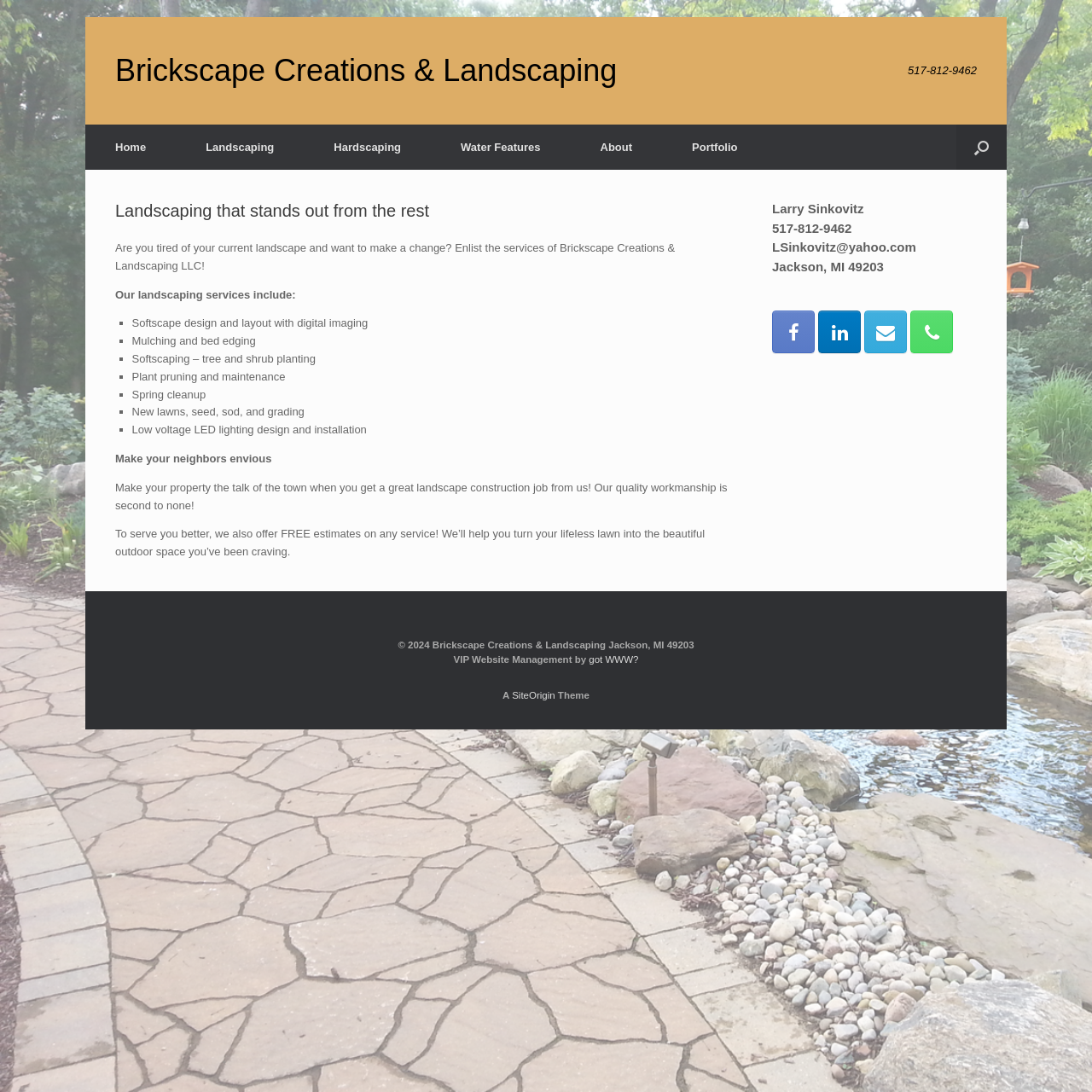Indicate the bounding box coordinates of the element that must be clicked to execute the instruction: "Open the search". The coordinates should be given as four float numbers between 0 and 1, i.e., [left, top, right, bottom].

[0.876, 0.114, 0.922, 0.155]